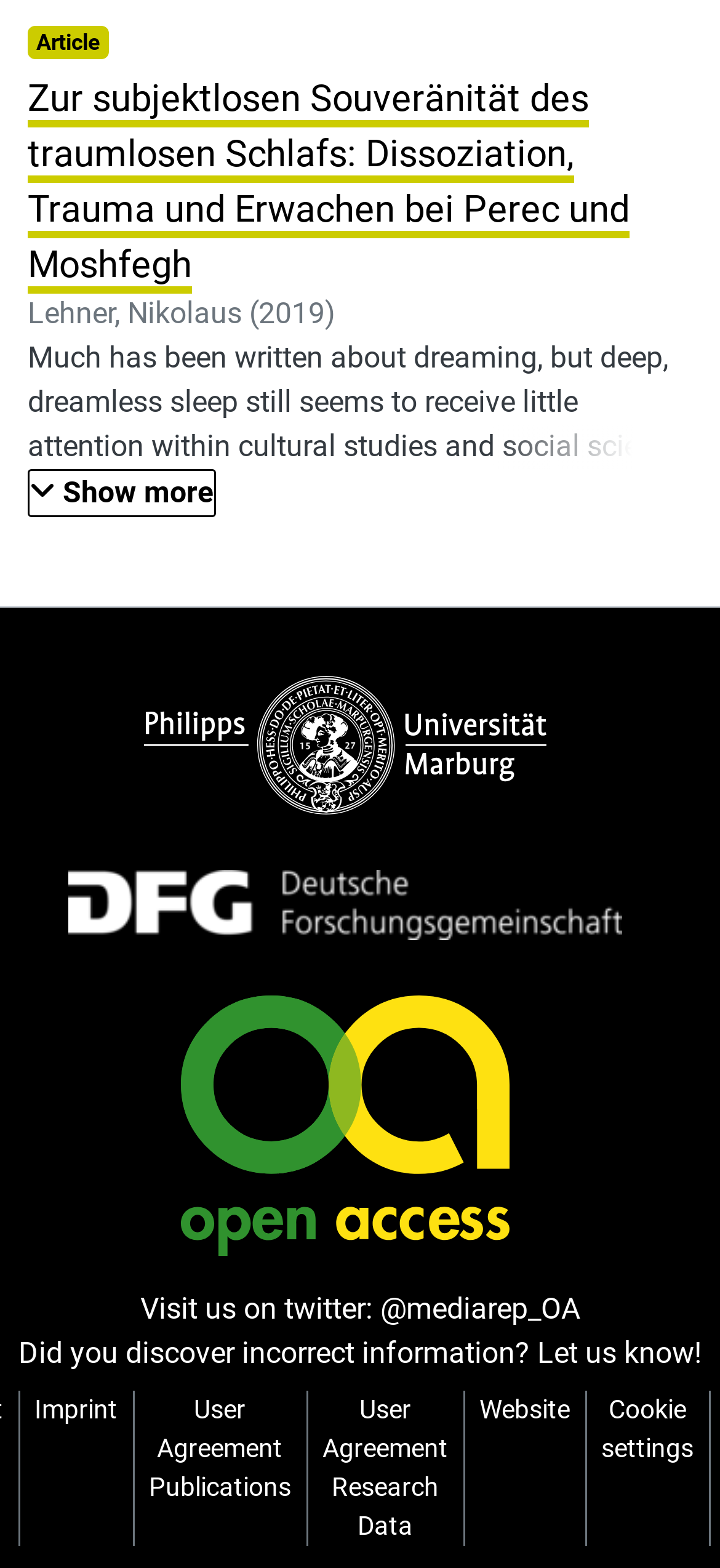Determine the bounding box coordinates of the section I need to click to execute the following instruction: "Go to the imprint page". Provide the coordinates as four float numbers between 0 and 1, i.e., [left, top, right, bottom].

[0.027, 0.887, 0.183, 0.986]